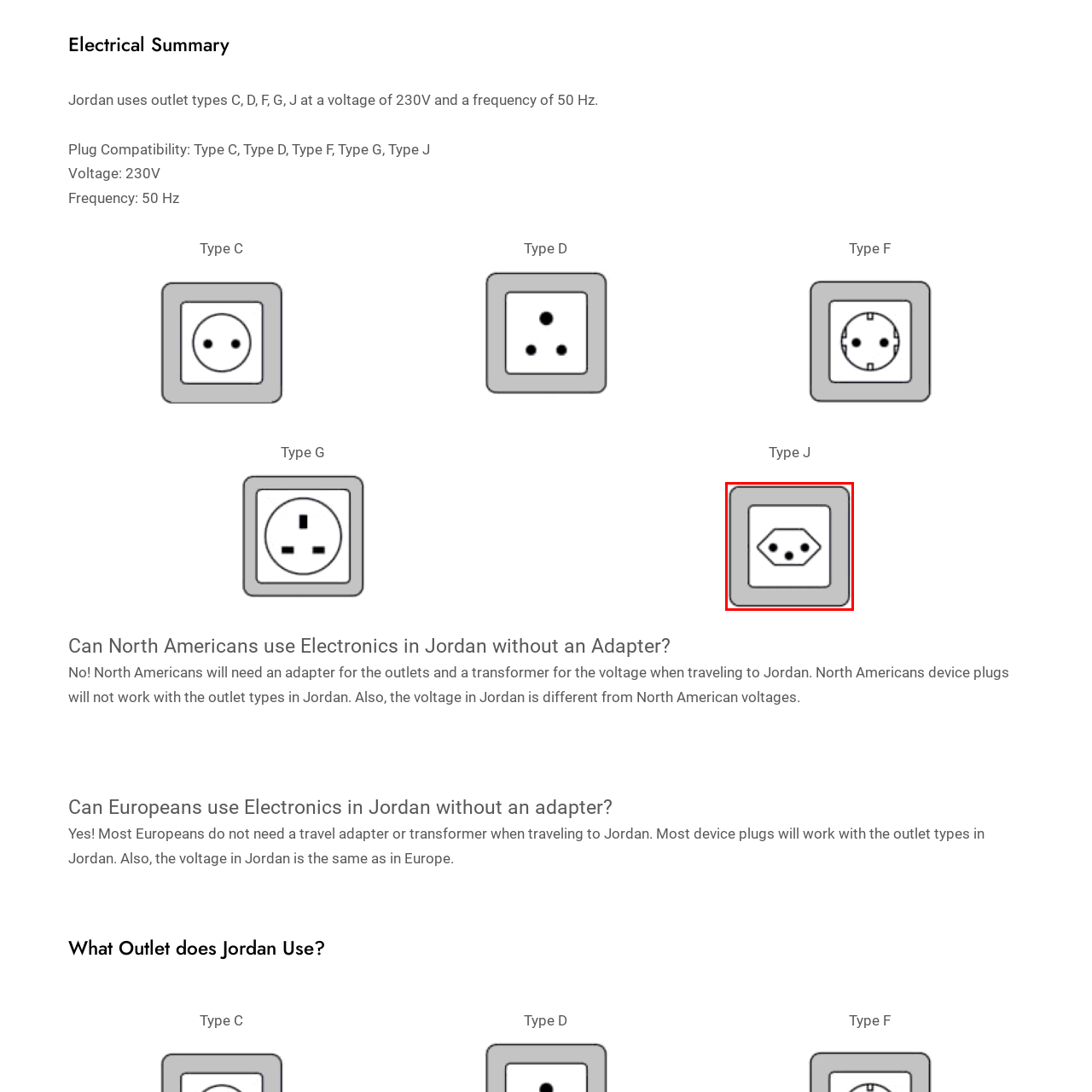What is the frequency of the outlet?
Assess the image contained within the red bounding box and give a detailed answer based on the visual elements present in the image.

The frequency of the outlet can be determined by reading the caption, which states that the outlet operates at a frequency of 50 Hz.